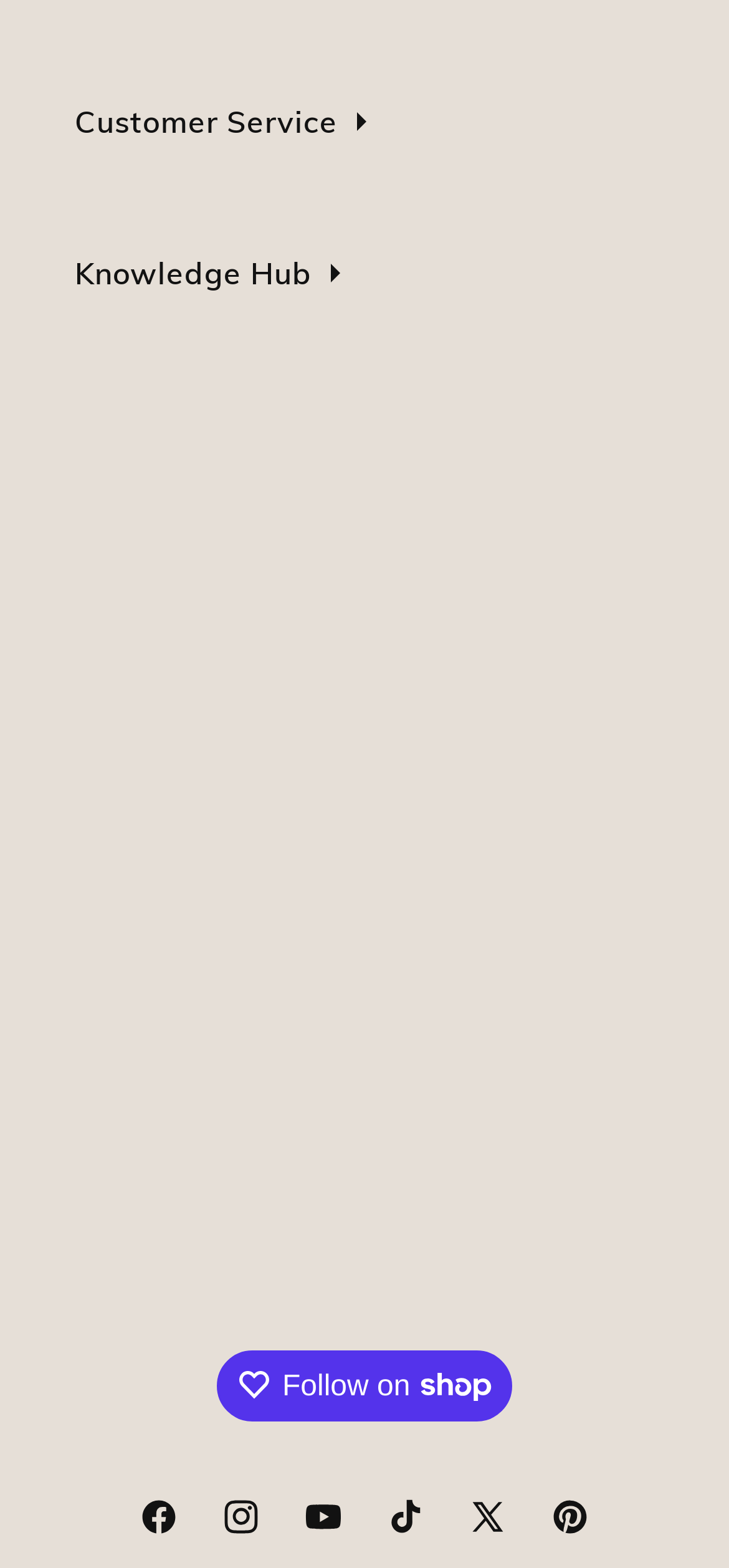Please locate the bounding box coordinates of the element that should be clicked to achieve the given instruction: "Visit Facebook page".

[0.162, 0.941, 0.274, 0.994]